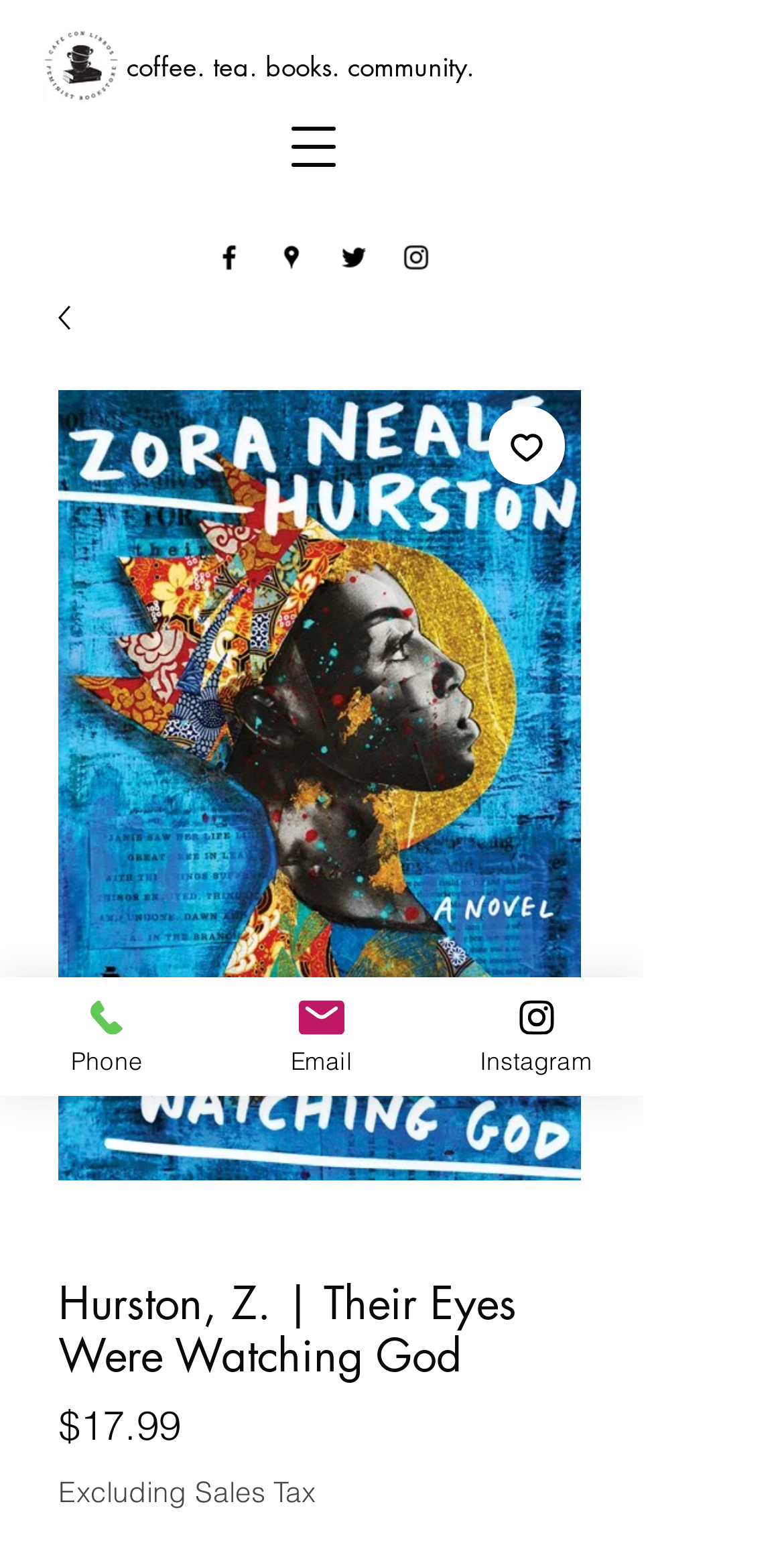Locate the UI element described by aria-label="Add to Wishlist" and provide its bounding box coordinates. Use the format (top-left x, top-left y, bottom-right x, bottom-right y) with all values as floating point numbers between 0 and 1.

[0.622, 0.264, 0.721, 0.314]